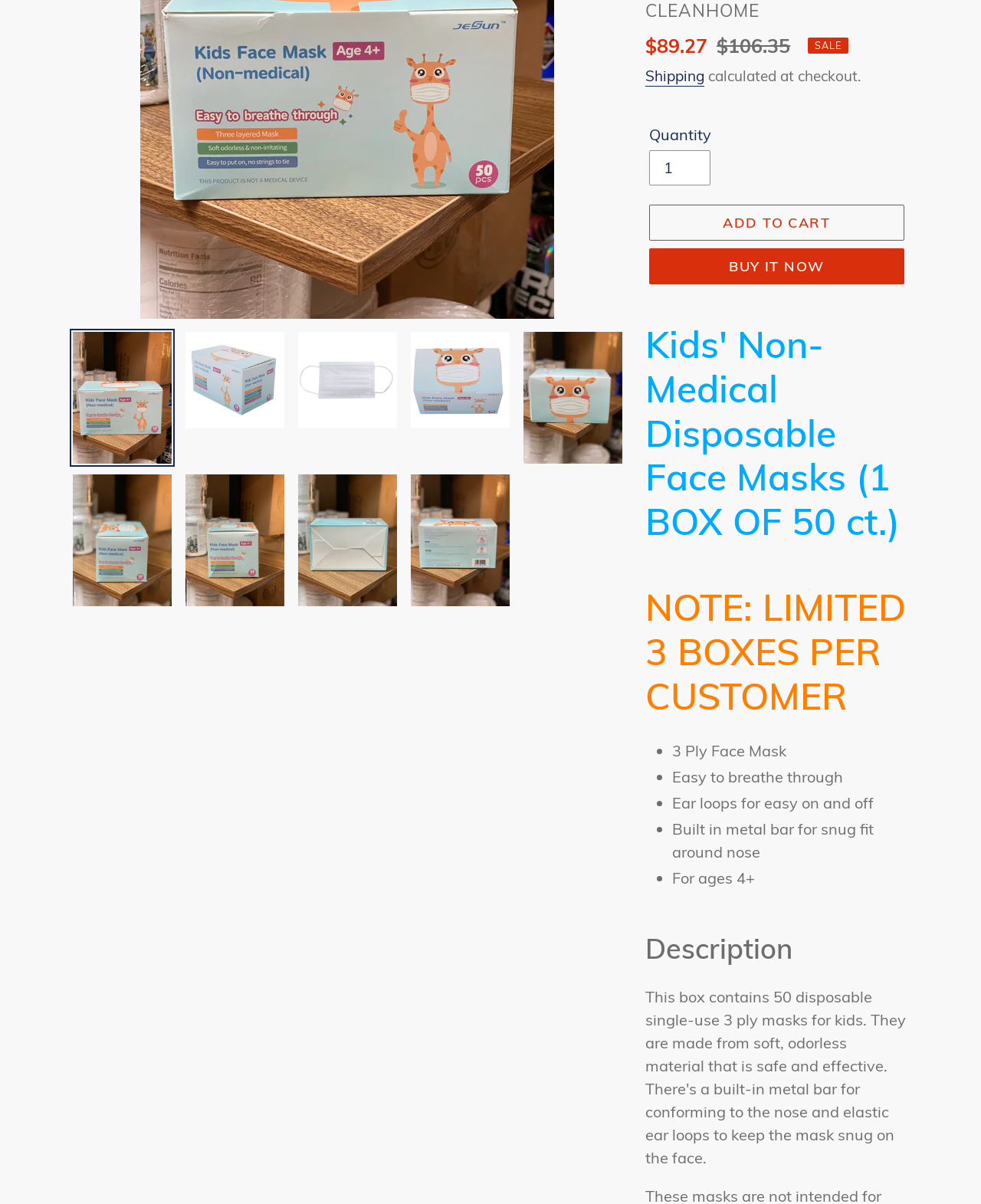Given the description "Add to cart", provide the bounding box coordinates of the corresponding UI element.

[0.661, 0.17, 0.922, 0.2]